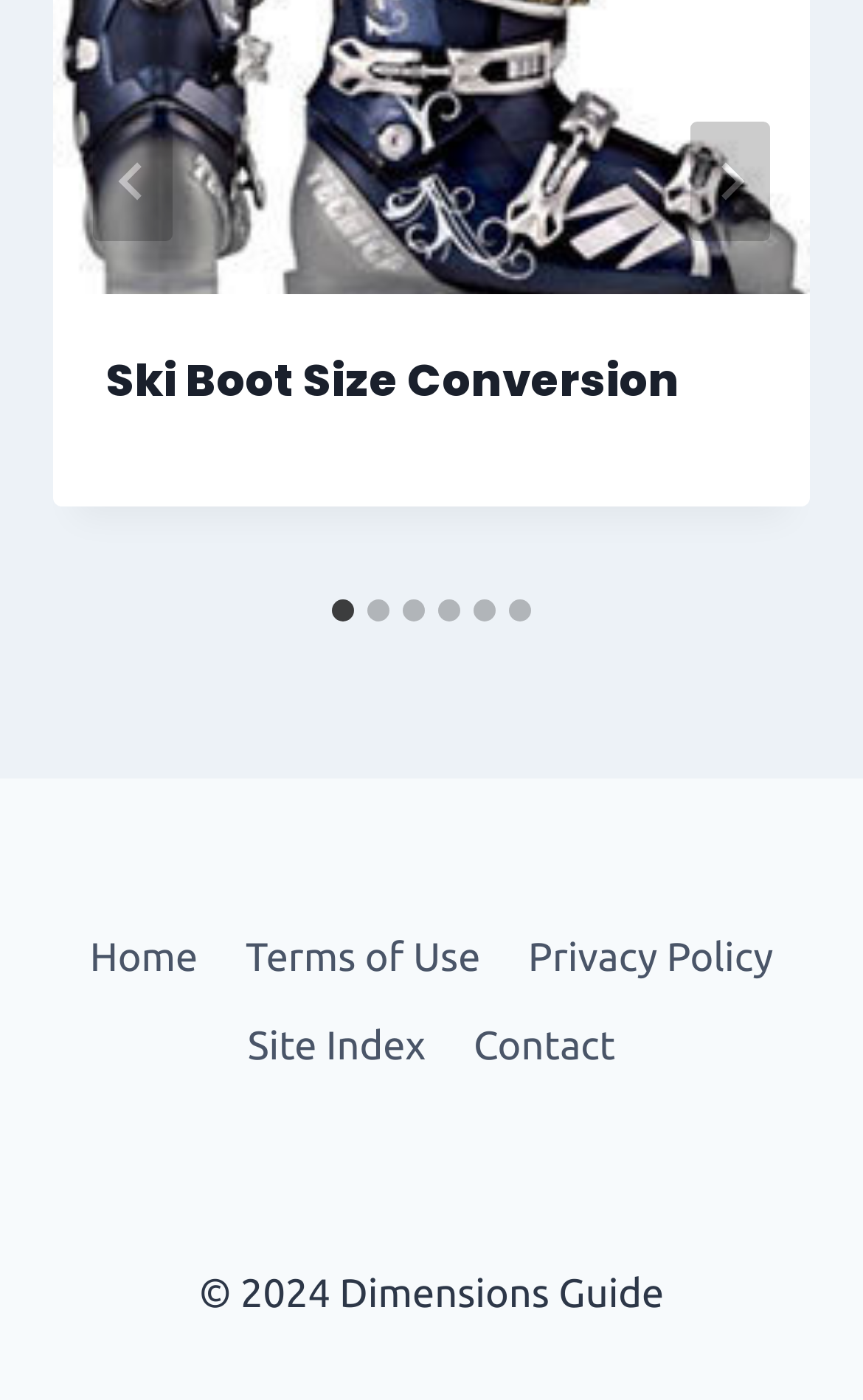Please identify the bounding box coordinates of the element's region that should be clicked to execute the following instruction: "View the recent post about NGO used MavenBI for cost effectiveness". The bounding box coordinates must be four float numbers between 0 and 1, i.e., [left, top, right, bottom].

None